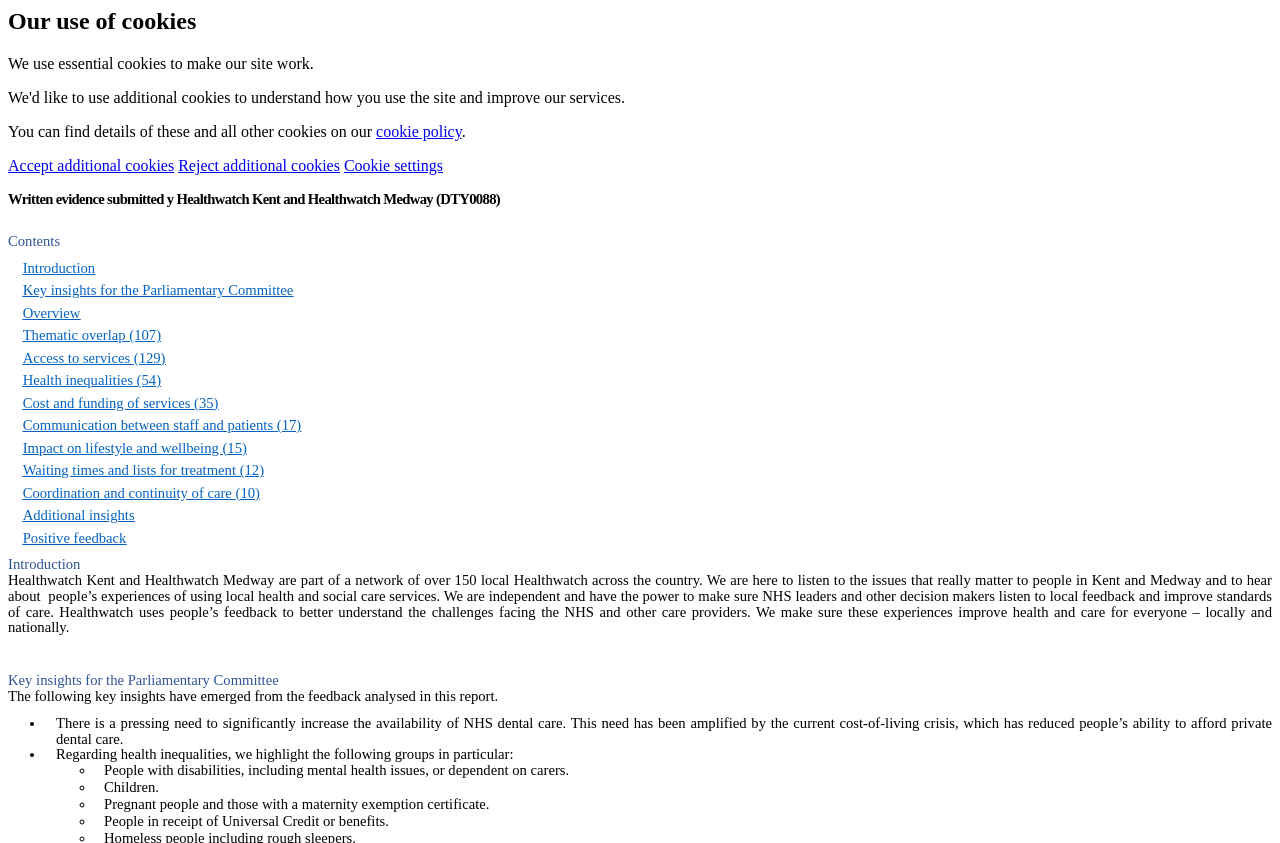Using the provided description: "Access to services (129)", find the bounding box coordinates of the corresponding UI element. The output should be four float numbers between 0 and 1, in the format [left, top, right, bottom].

[0.018, 0.415, 0.129, 0.434]